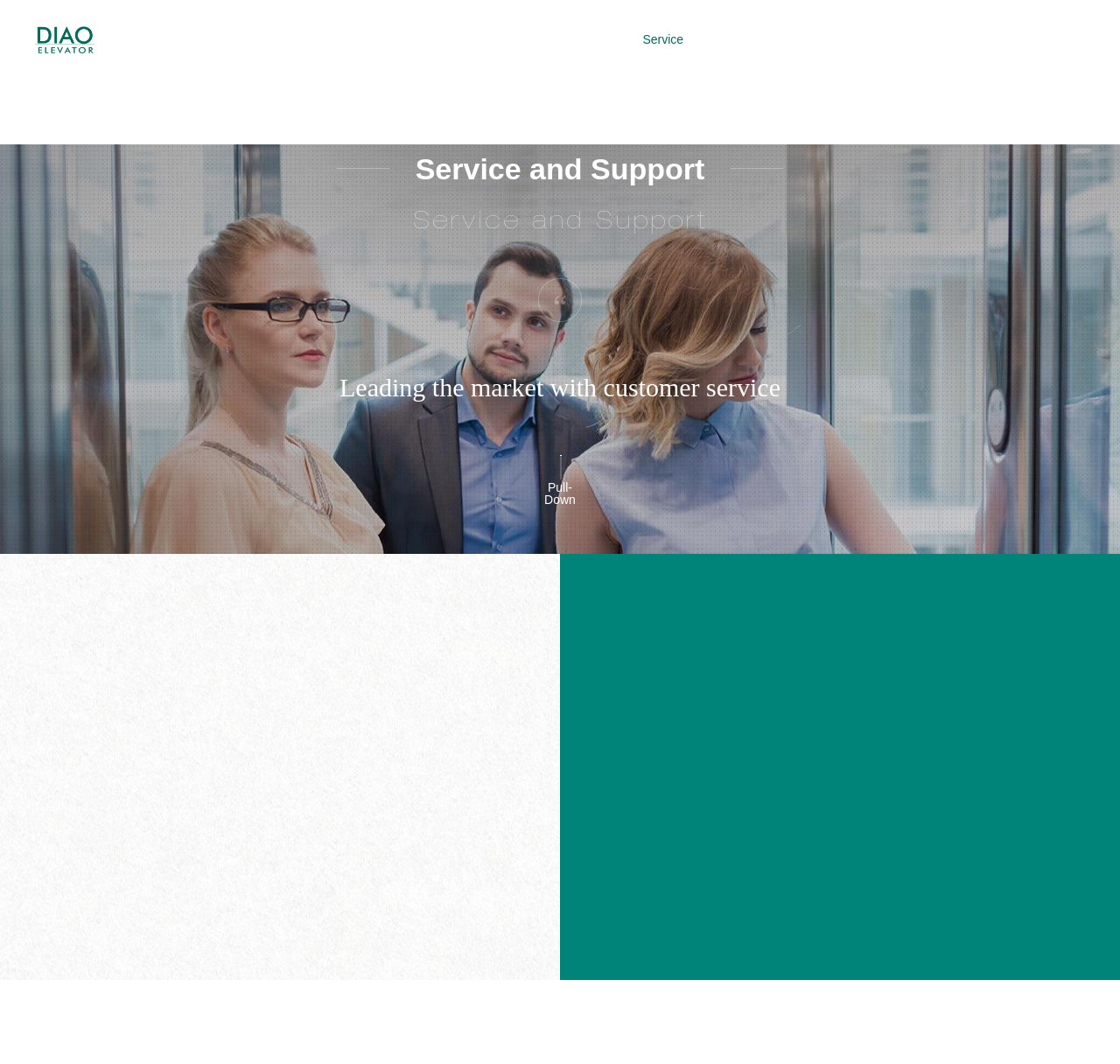Provide the bounding box coordinates of the UI element this sentence describes: "News".

[0.634, 0.0, 0.662, 0.074]